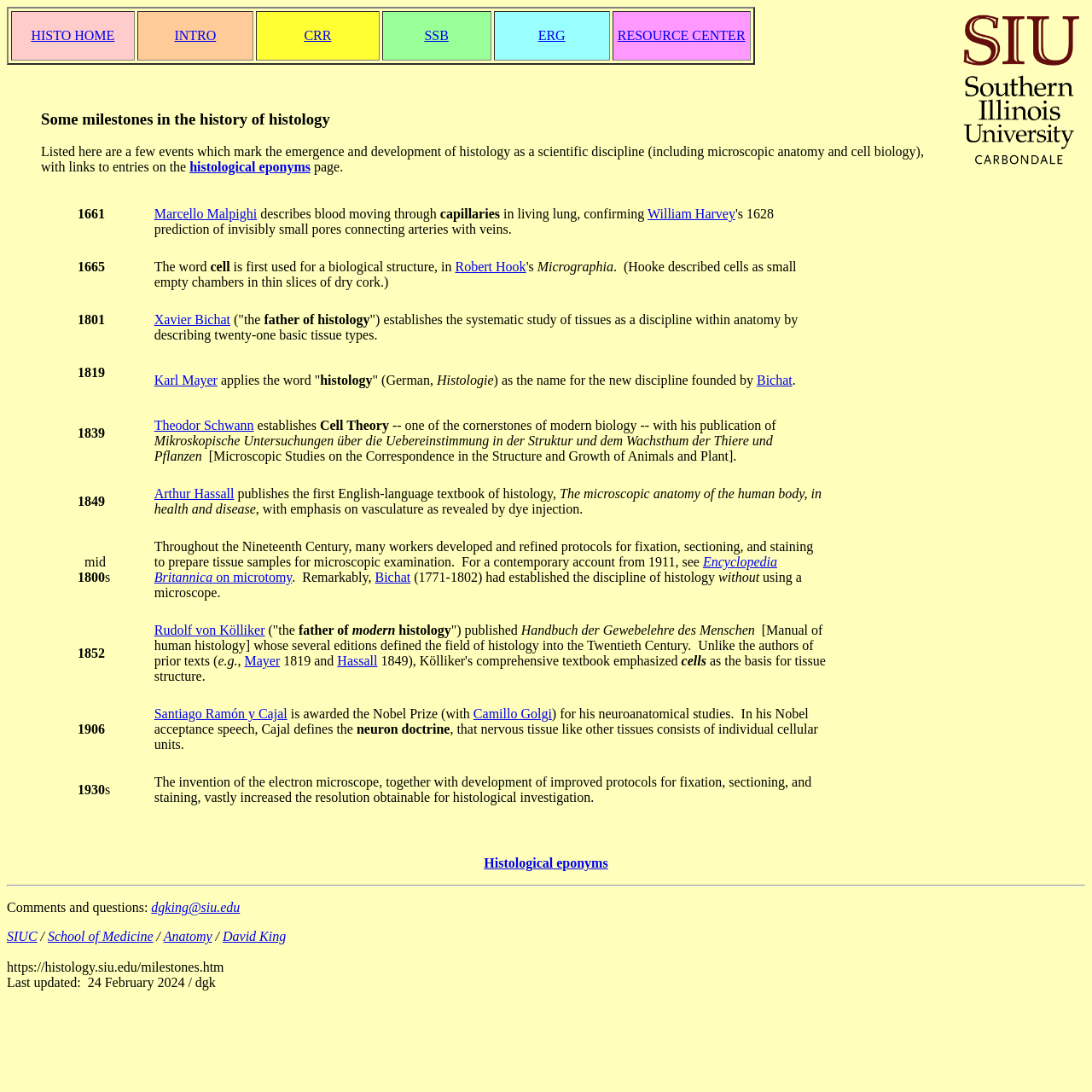Determine the bounding box coordinates for the UI element matching this description: "Marcello Malpighi".

[0.141, 0.189, 0.235, 0.203]